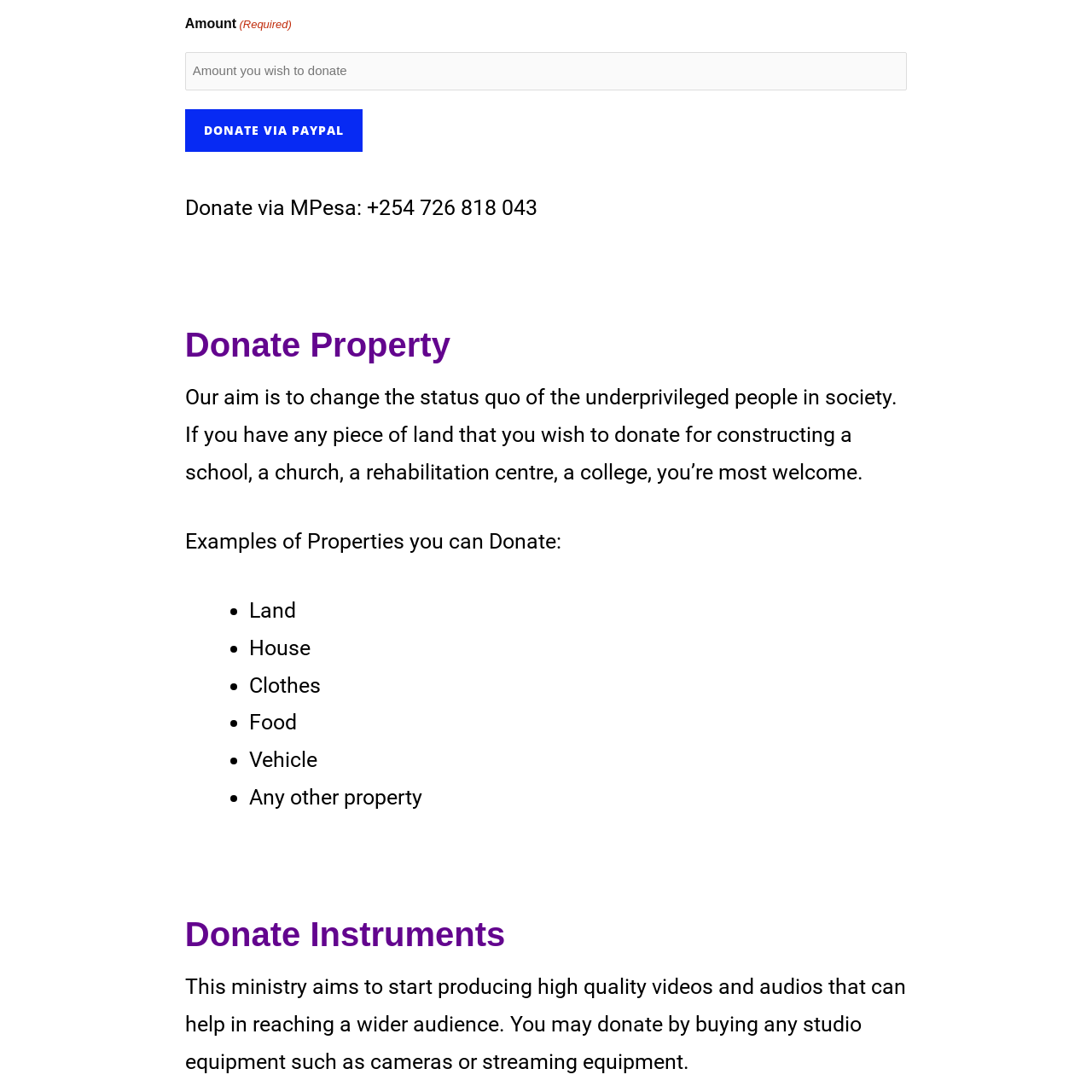Bounding box coordinates should be provided in the format (top-left x, top-left y, bottom-right x, bottom-right y) with all values between 0 and 1. Identify the bounding box for this UI element: value="DONATE VIA PAYPAL"

[0.169, 0.1, 0.332, 0.139]